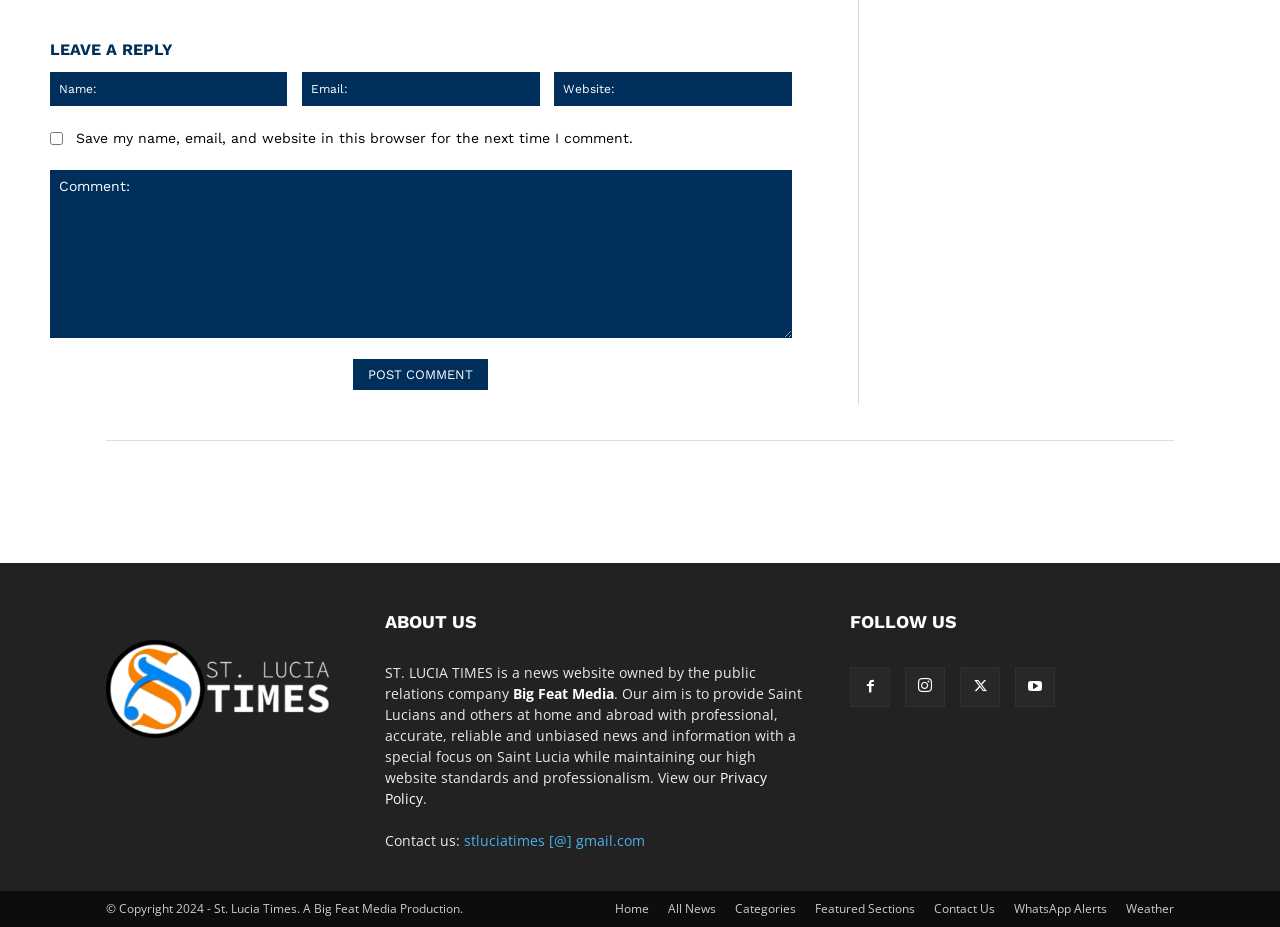Locate the bounding box coordinates of the element you need to click to accomplish the task described by this instruction: "Go to Home page".

[0.48, 0.971, 0.507, 0.99]